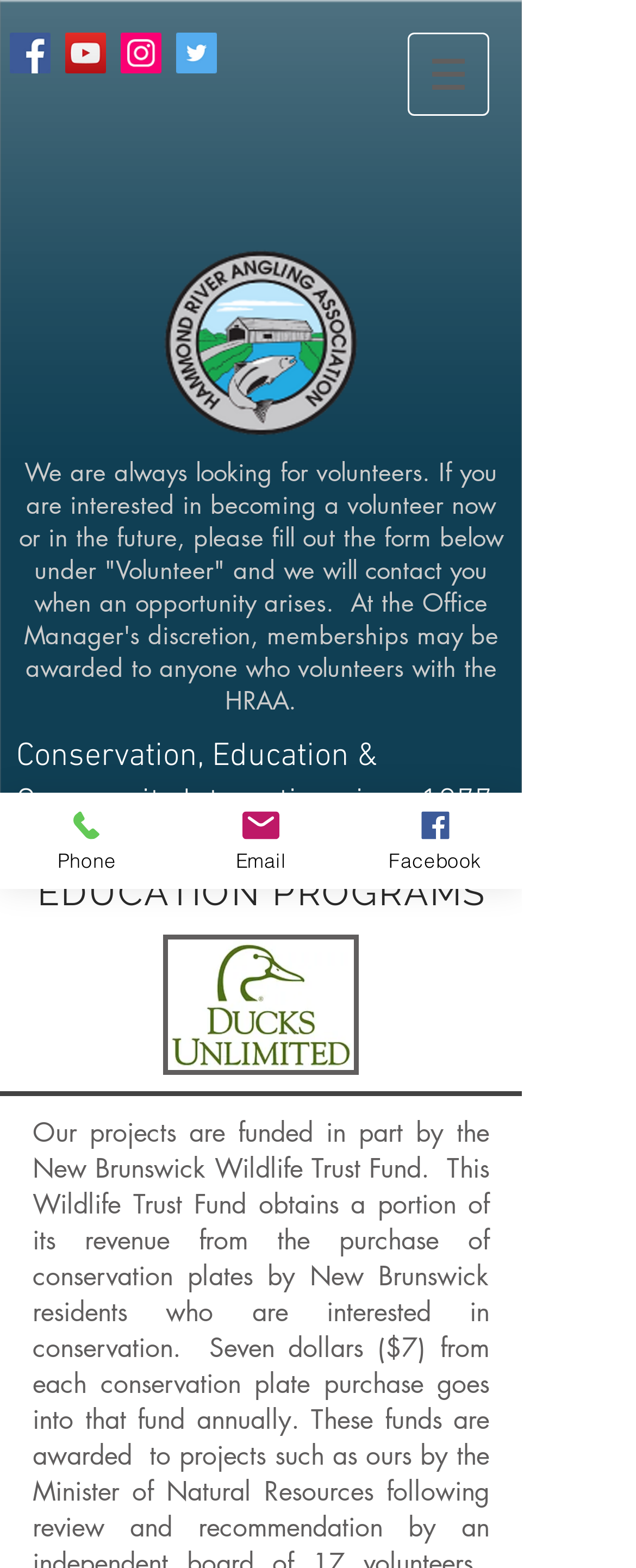Provide a brief response to the question using a single word or phrase: 
What is the logo above the text 'We are always looking for volunteers'?

Round HRAA logo